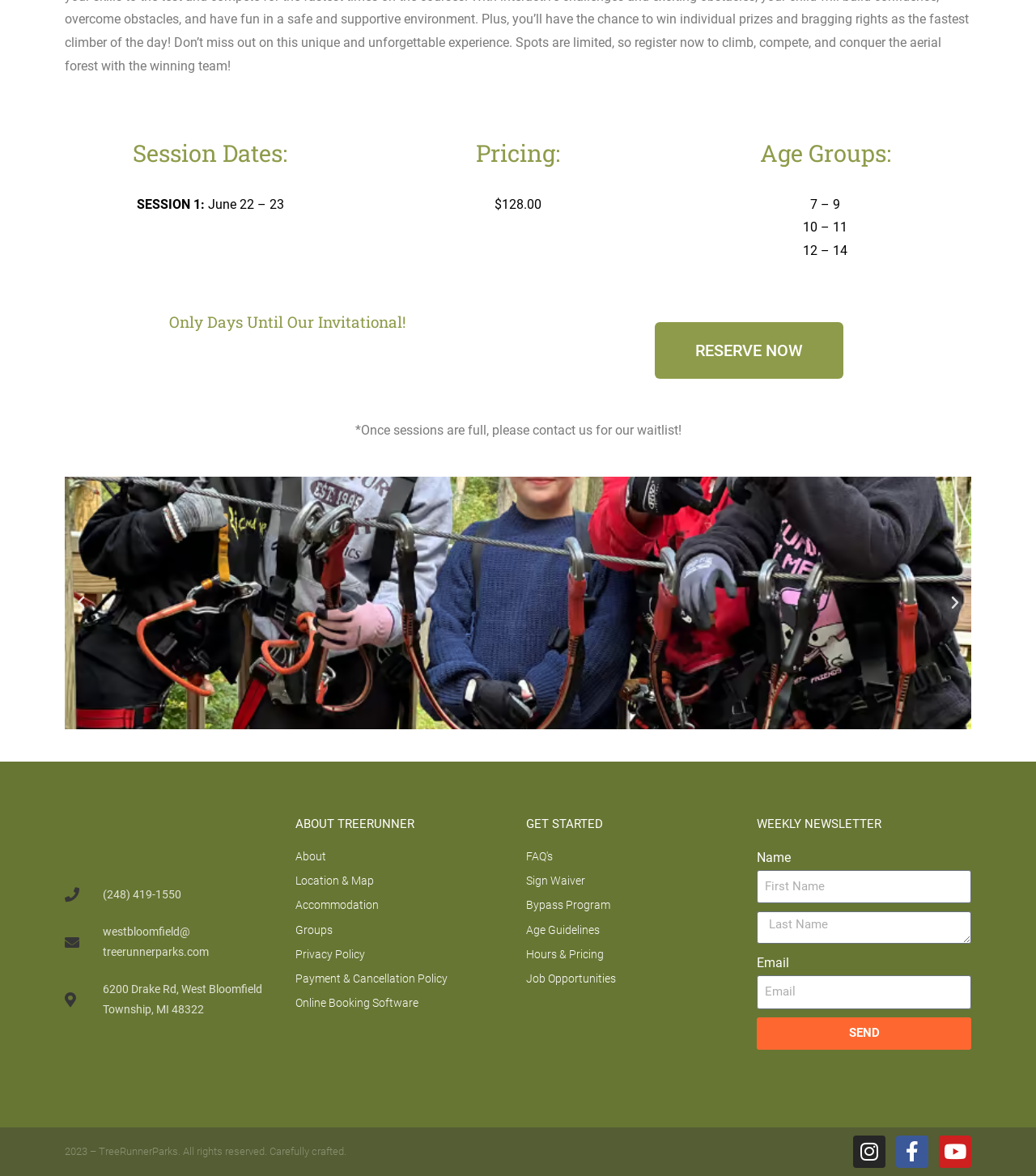Using the element description: "parent_node: Name name="form_fields[name]" placeholder="First Name"", determine the bounding box coordinates for the specified UI element. The coordinates should be four float numbers between 0 and 1, [left, top, right, bottom].

[0.73, 0.74, 0.938, 0.768]